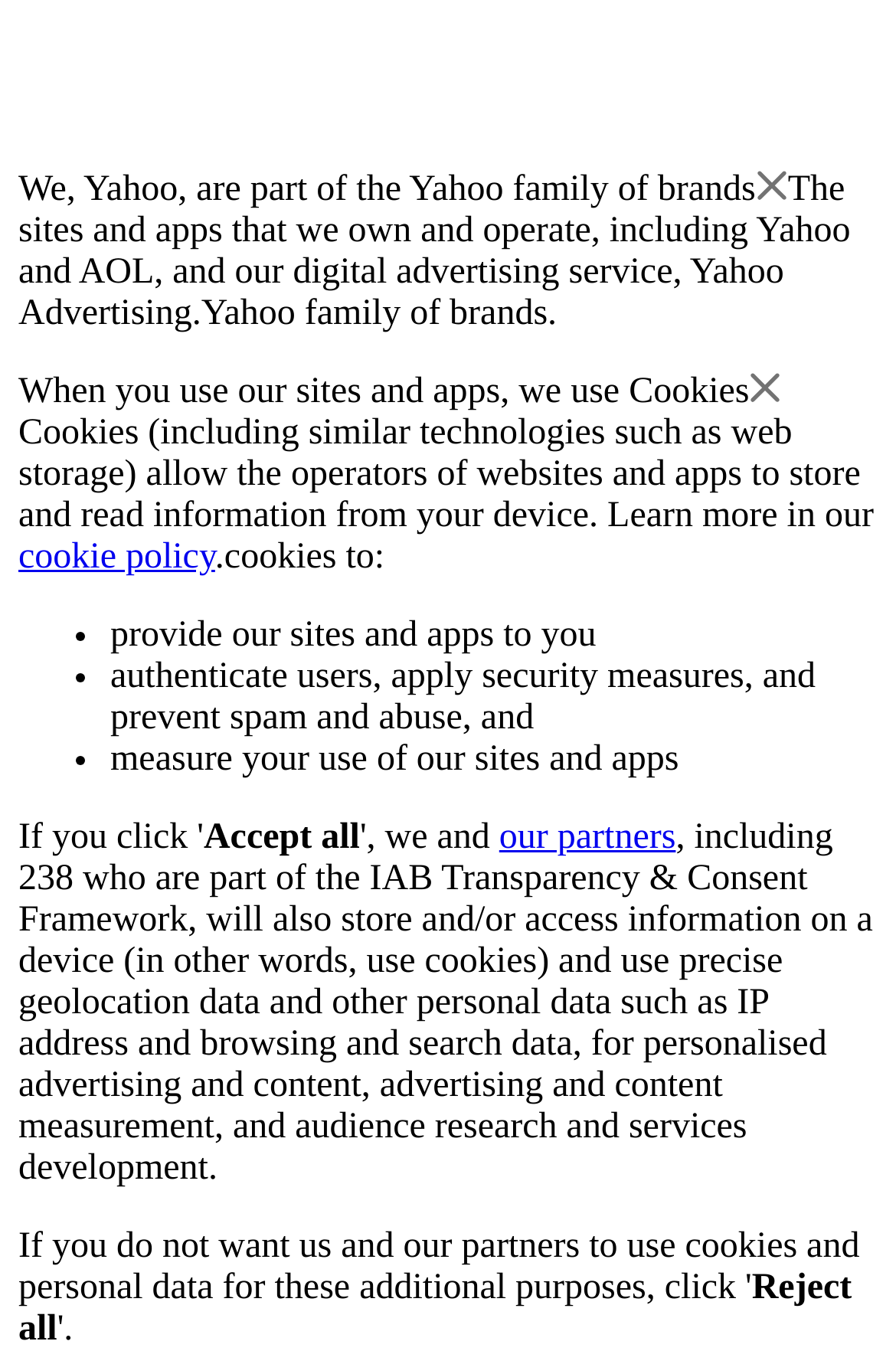How many partners are part of the IAB Transparency & Consent Framework?
Answer the question with a thorough and detailed explanation.

The webpage mentions that our partners, including 238 who are part of the IAB Transparency & Consent Framework, will also store and/or access information on a device.